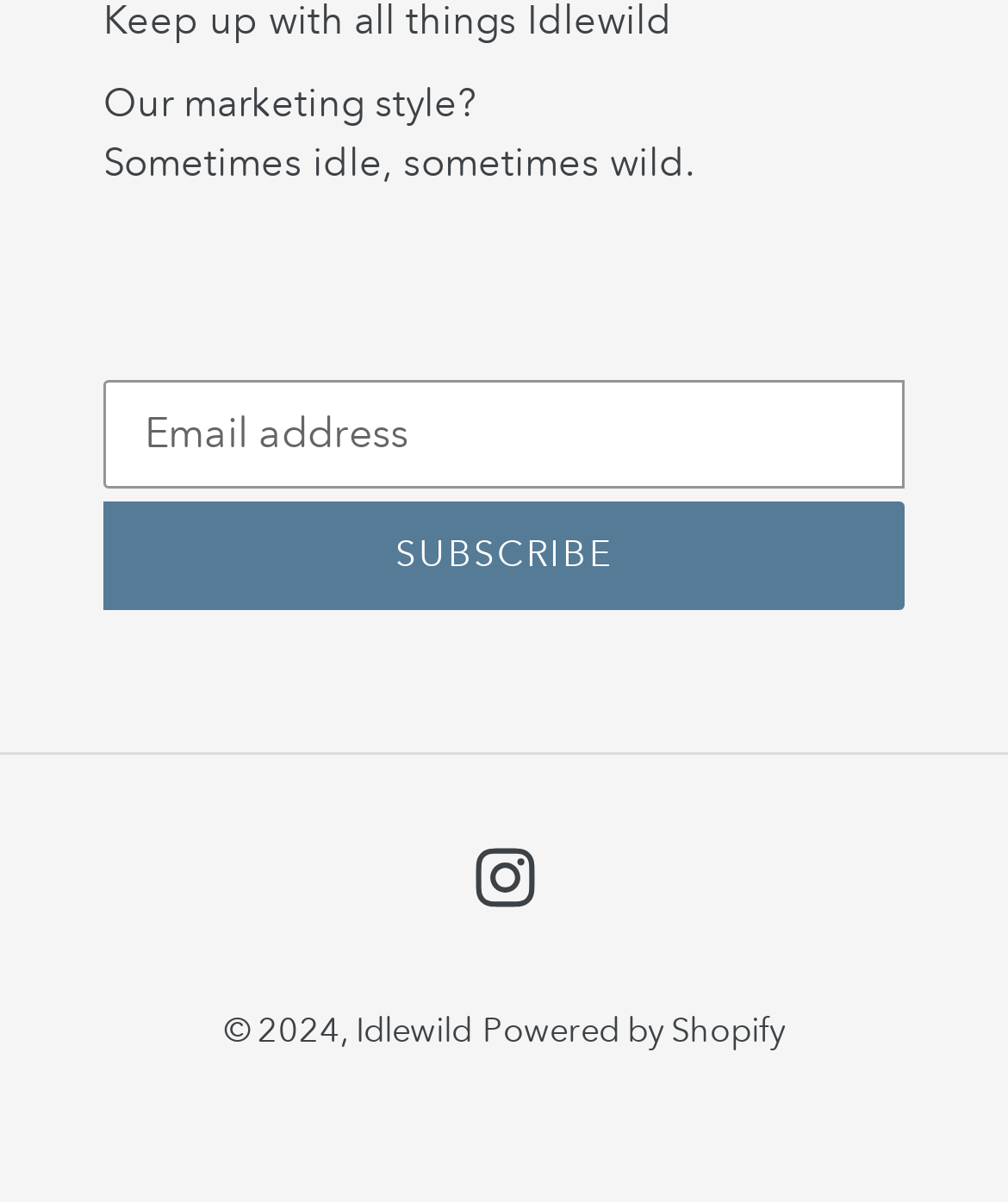Examine the screenshot and answer the question in as much detail as possible: What social media platform is linked?

The question is asking about the social media platform linked on the webpage. By looking at the link element with the text 'Instagram', we can infer that the social media platform linked is Instagram.